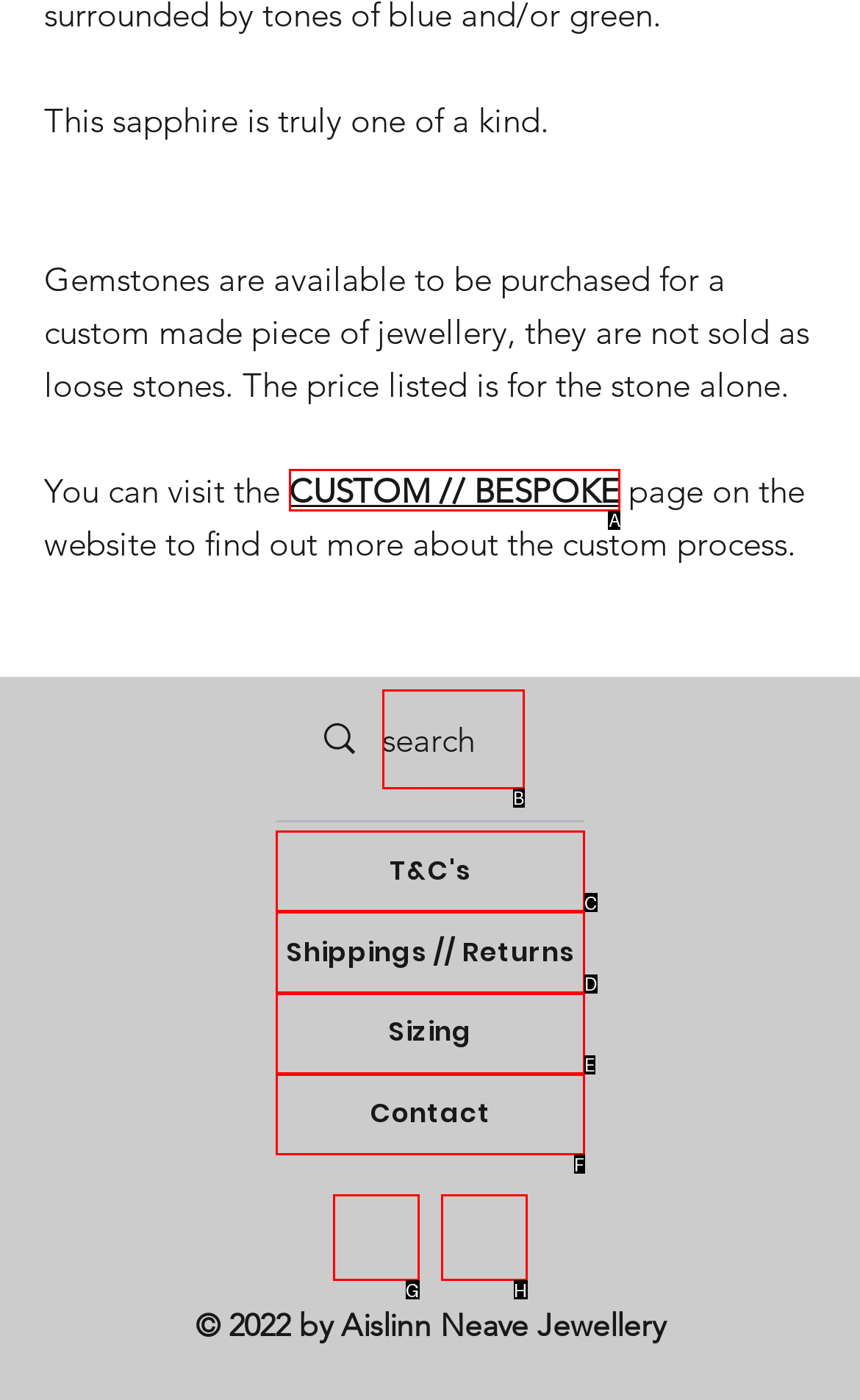Tell me which option I should click to complete the following task: visit the custom bespoke page Answer with the option's letter from the given choices directly.

A